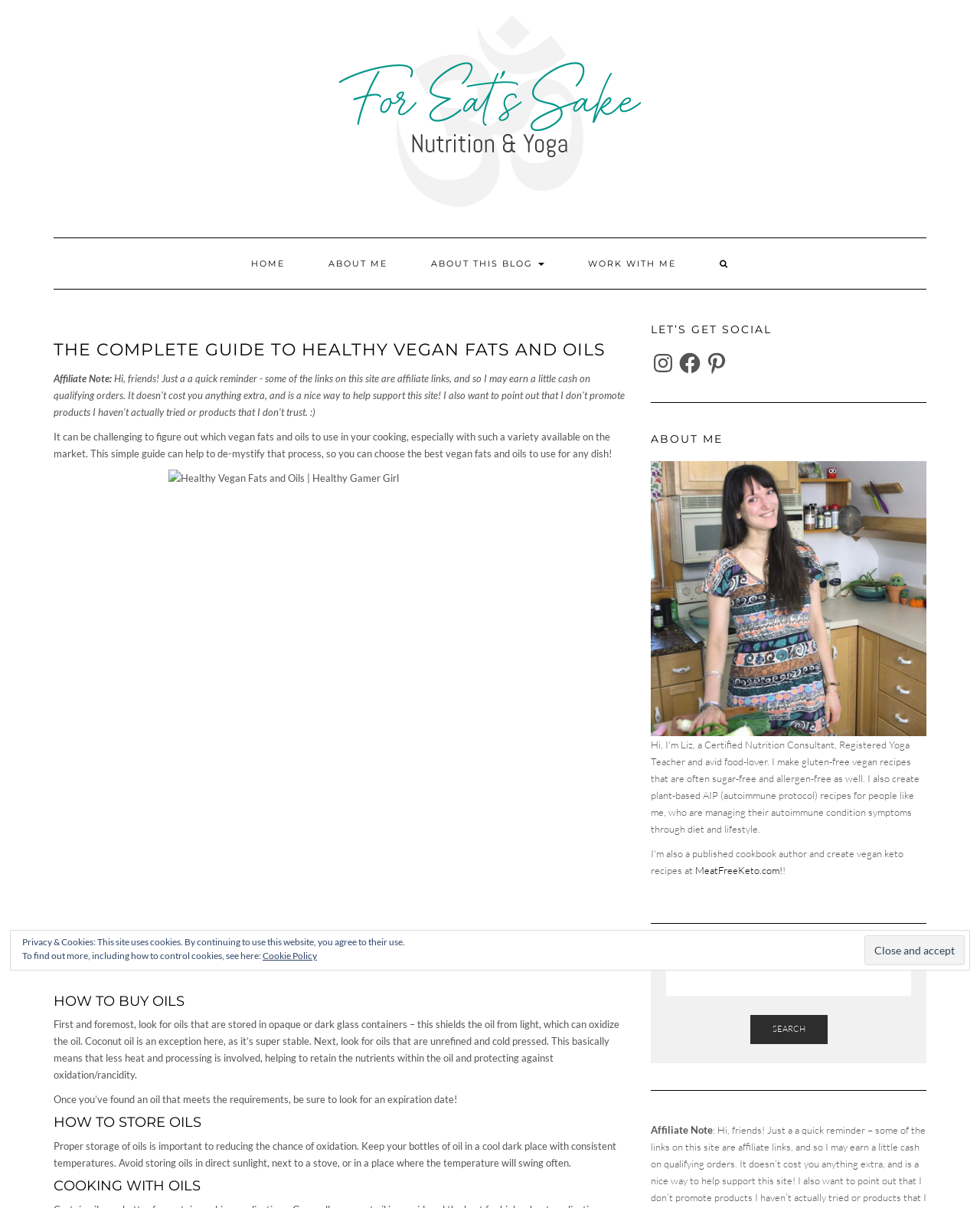Illustrate the webpage with a detailed description.

This webpage is a comprehensive guide to healthy vegan fats and oils. At the top, there is a navigation menu with links to "HOME", "ABOUT ME", "ABOUT THIS BLOG", "WORK WITH ME", and a search icon. Below the navigation menu, the title "THE COMPLETE GUIDE TO HEALTHY VEGAN FATS AND OILS" is prominently displayed.

The main content of the webpage is divided into sections, each with a heading. The first section introduces the importance of choosing the right vegan fats and oils for cooking. There is a large image of healthy vegan fats and oils on the right side of this section.

The following sections provide guidance on how to buy oils, how to store oils, and cooking with oils. Each section contains a heading and a block of text with detailed information and tips.

On the right side of the webpage, there is a section titled "LET'S GET SOCIAL" with links to the website's social media profiles, including Instagram, Facebook, and Pinterest. Below this section, there is an "ABOUT ME" section with a heading and a large image.

At the bottom of the webpage, there is a search bar with a search button. Below the search bar, there is a notice about affiliate links and a button to close and accept the website's cookie policy. The cookie policy is explained in a paragraph with a link to the "Cookie Policy" page.